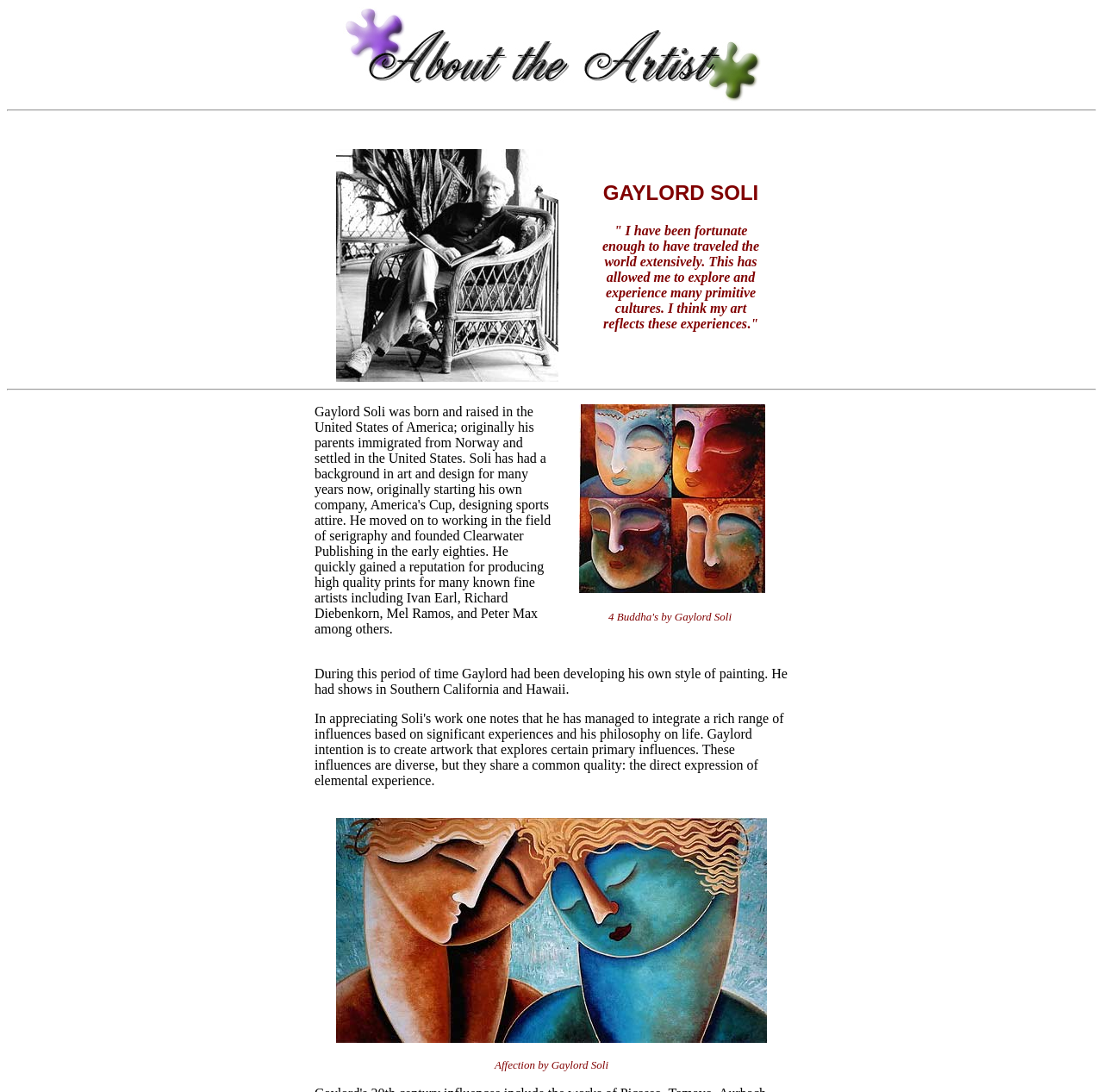What is the title of the artwork shown?
Can you provide an in-depth and detailed response to the question?

The title of the artwork shown is '4 Buddha's by Gaylord Soli', which is mentioned in the text within a LayoutTableCell element.